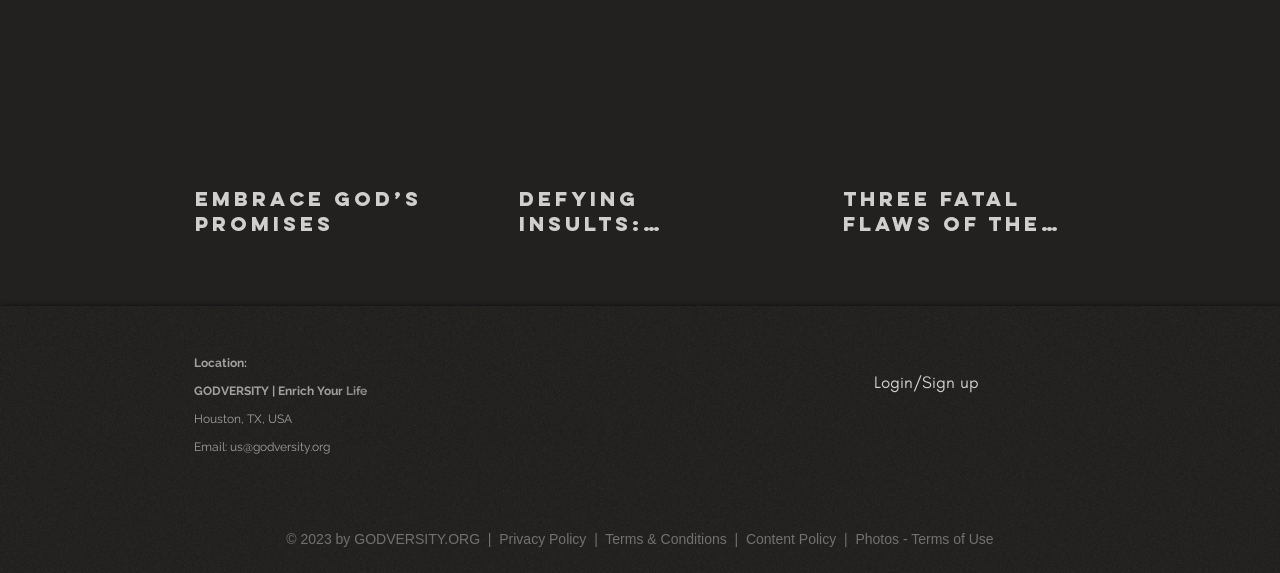Provide the bounding box coordinates, formatted as (top-left x, top-left y, bottom-right x, bottom-right y), with all values being floating point numbers between 0 and 1. Identify the bounding box of the UI element that matches the description: Content Policy

[0.583, 0.926, 0.653, 0.954]